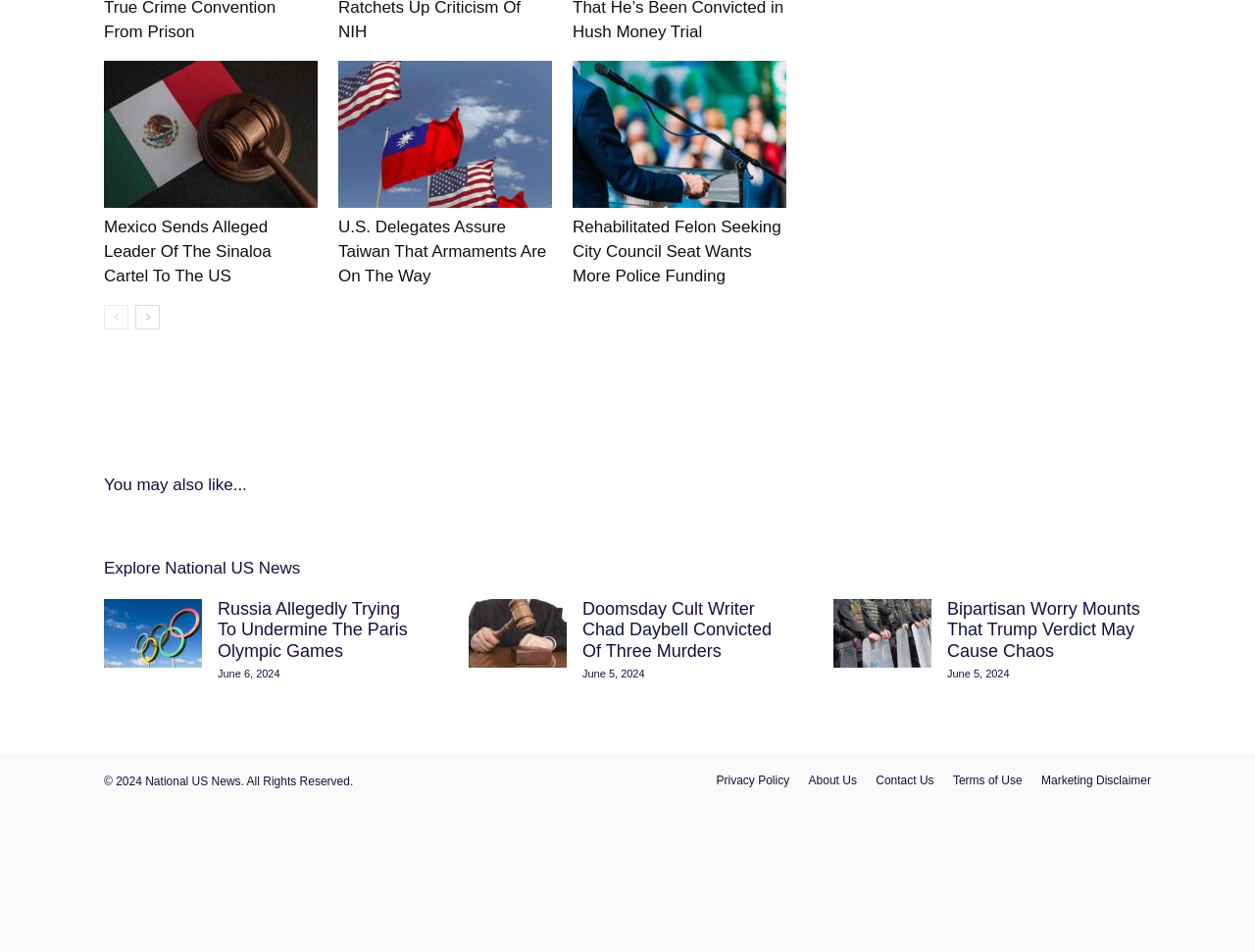Show the bounding box coordinates for the element that needs to be clicked to execute the following instruction: "Sign in to the website". Provide the coordinates in the form of four float numbers between 0 and 1, i.e., [left, top, right, bottom].

None